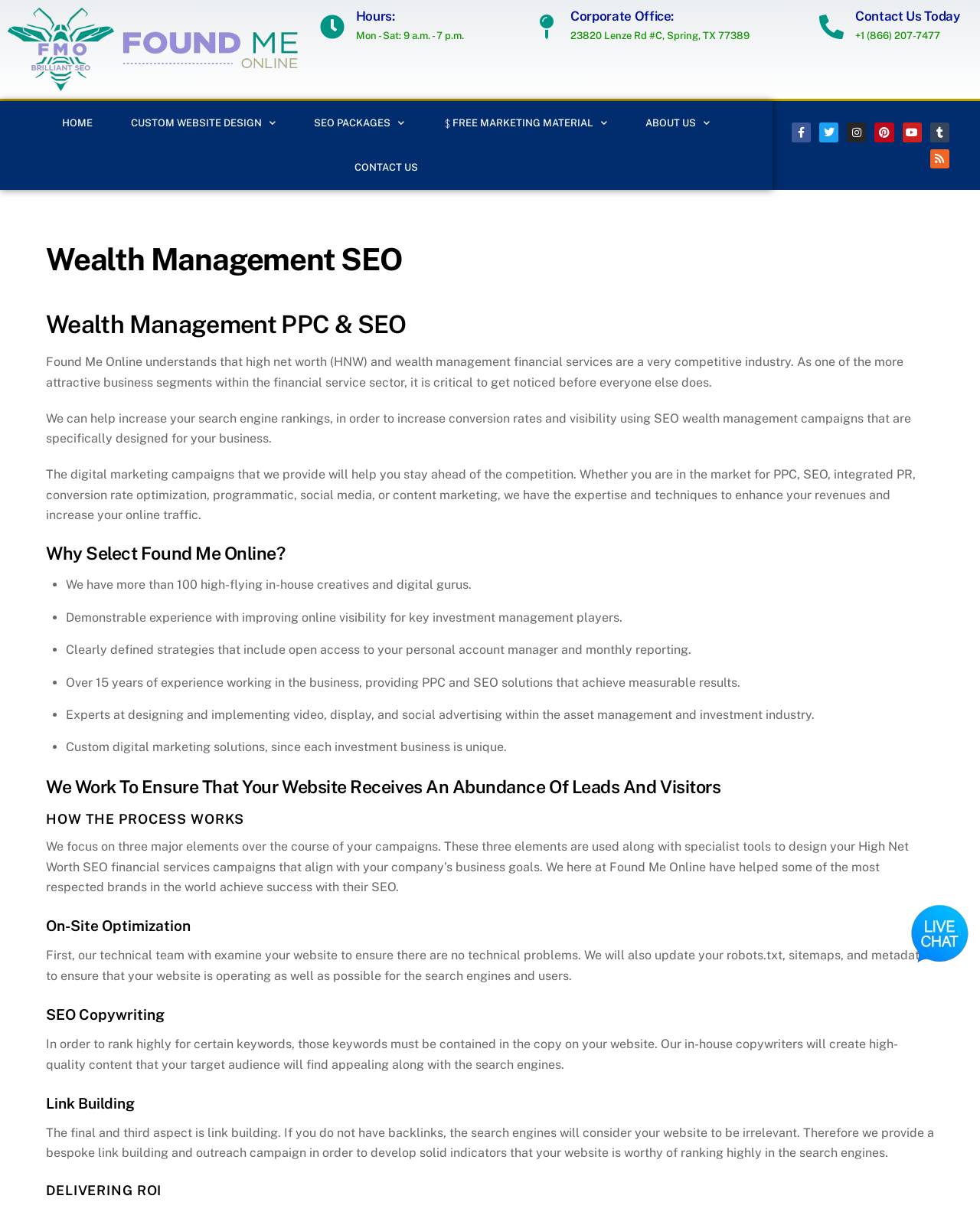What services does the company provide?
Please respond to the question with a detailed and thorough explanation.

I found the services listed in the paragraph that starts with 'The digital marketing campaigns that we provide...' which mentions various services including SEO, PPC, integrated PR, conversion rate optimization, programmatic, social media, and content marketing.